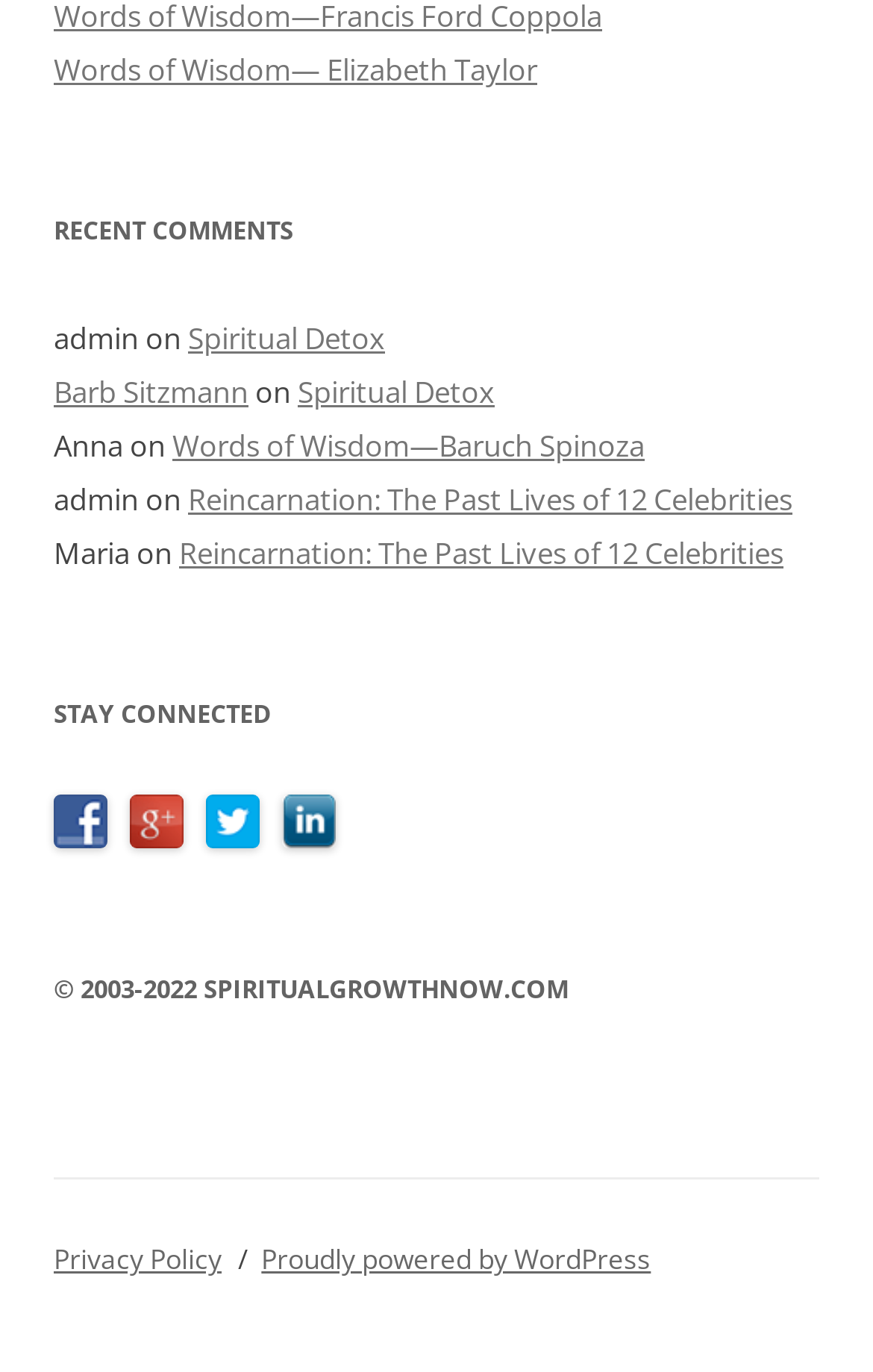Please find the bounding box coordinates of the clickable region needed to complete the following instruction: "View recent comments". The bounding box coordinates must consist of four float numbers between 0 and 1, i.e., [left, top, right, bottom].

[0.062, 0.149, 0.938, 0.188]